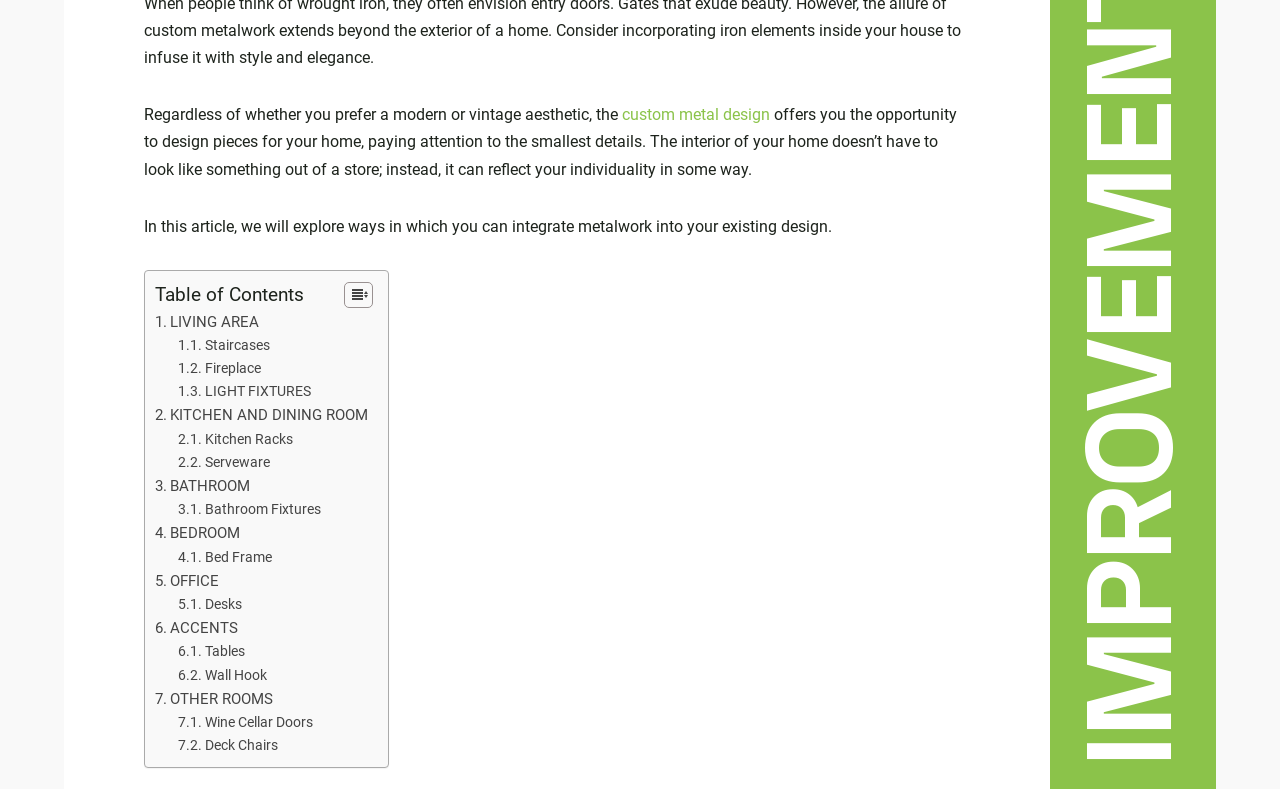What is the purpose of the article?
From the screenshot, provide a brief answer in one word or phrase.

Integrate metalwork into home design